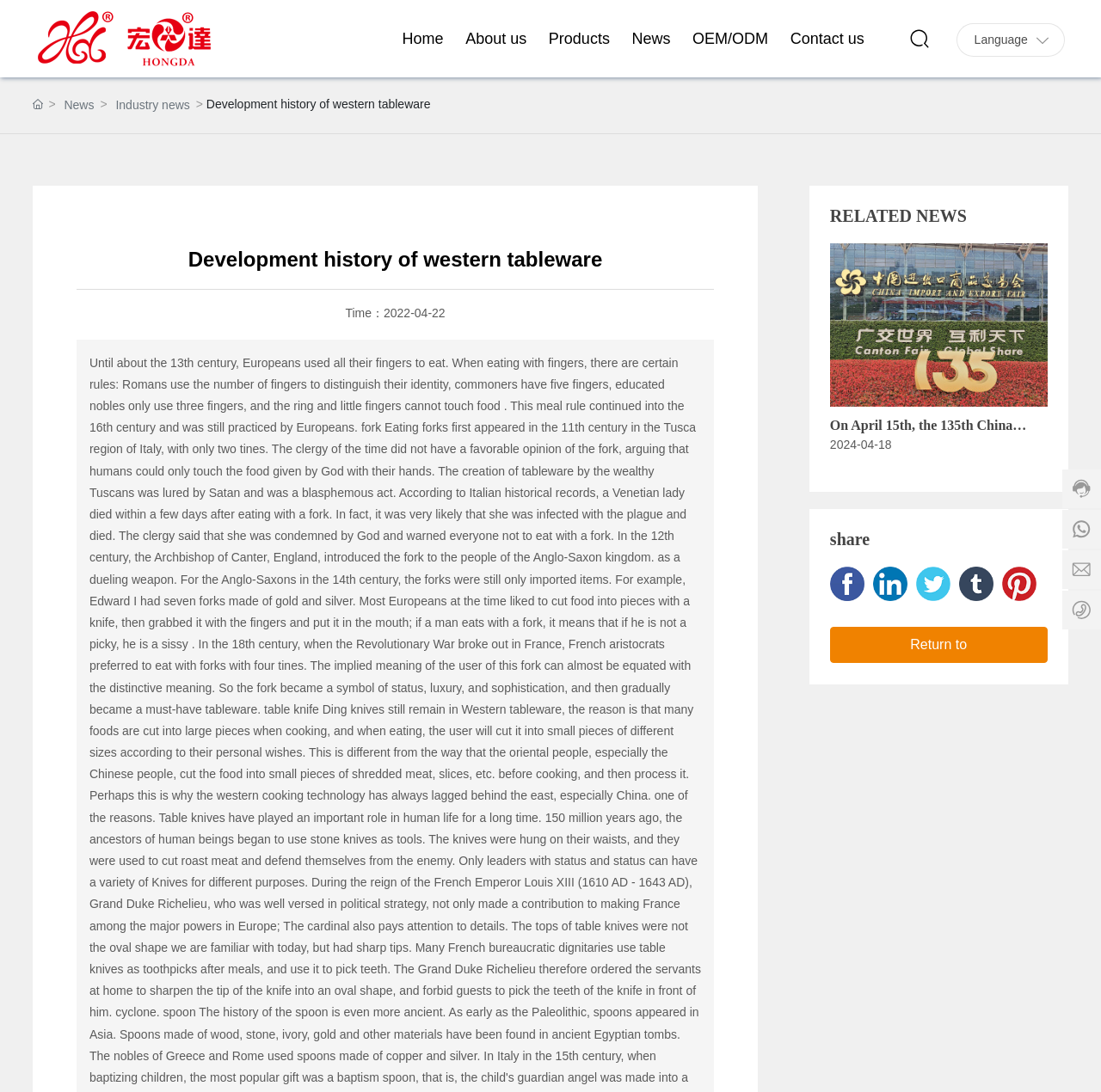Pinpoint the bounding box coordinates for the area that should be clicked to perform the following instruction: "Click the Contact us link".

[0.708, 0.0, 0.795, 0.071]